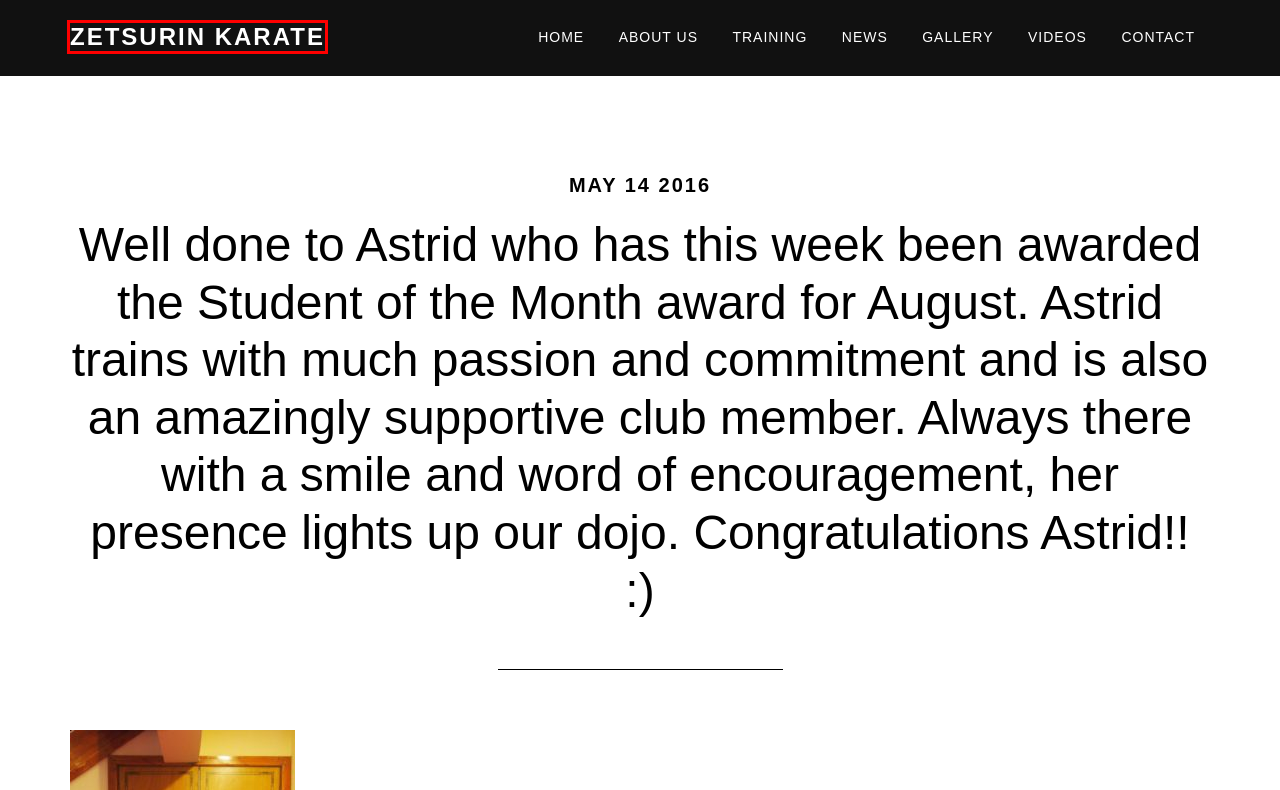After examining the screenshot of a webpage with a red bounding box, choose the most accurate webpage description that corresponds to the new page after clicking the element inside the red box. Here are the candidates:
A. Videos - Zetsurin Karate
B. Karate Grading - Zetsurin Karate
C. Zetsurin Gallery - Zetsurin Karate
D. Privacy Policy - Zetsurin Karate
E. Contact - Zetsurin Karate
F. About Zetsurin Club - Otley, Yorkshire
G. Zetsurin Karate Club News
H. Zetsurin Karate Club - Otley, Yorkshire

H